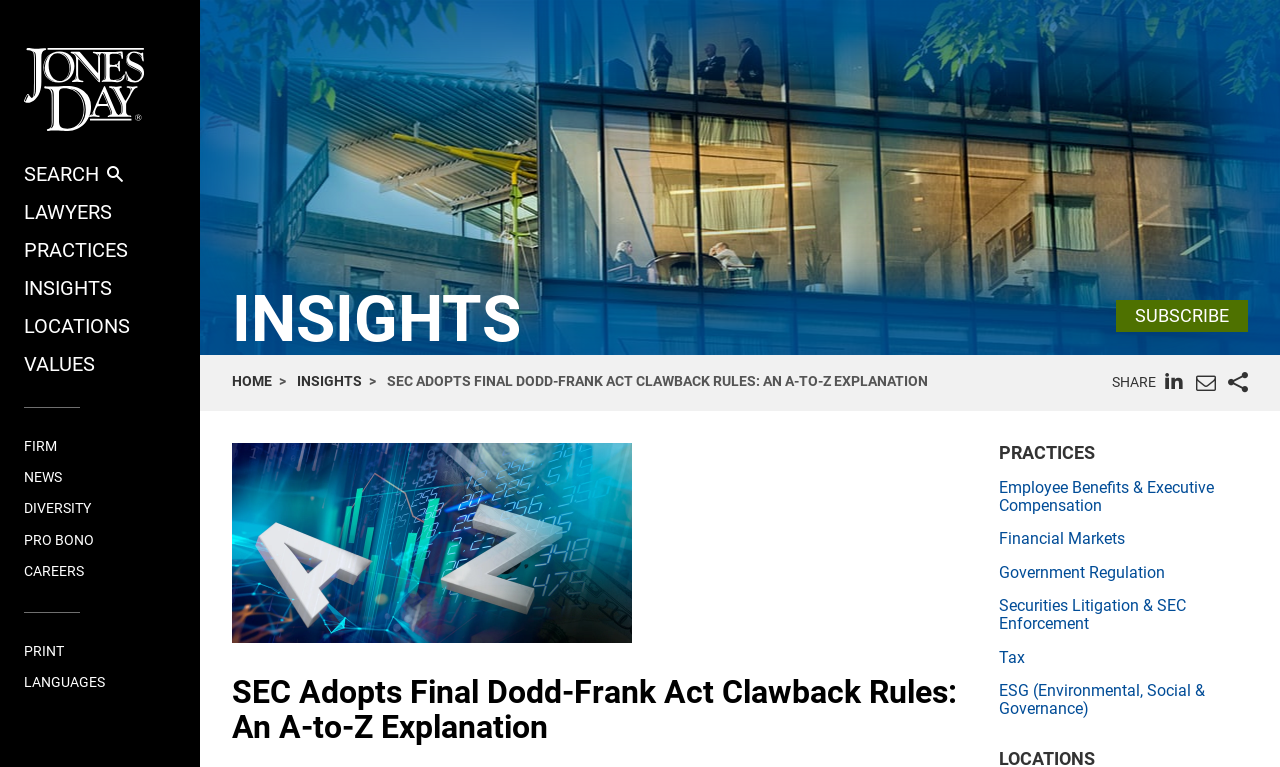What is the location of the 'SEARCH' button?
Kindly offer a comprehensive and detailed response to the question.

The 'SEARCH' button is located at the top right corner of the webpage, within the navigation section. Its bounding box coordinates are [0.019, 0.212, 0.096, 0.241].